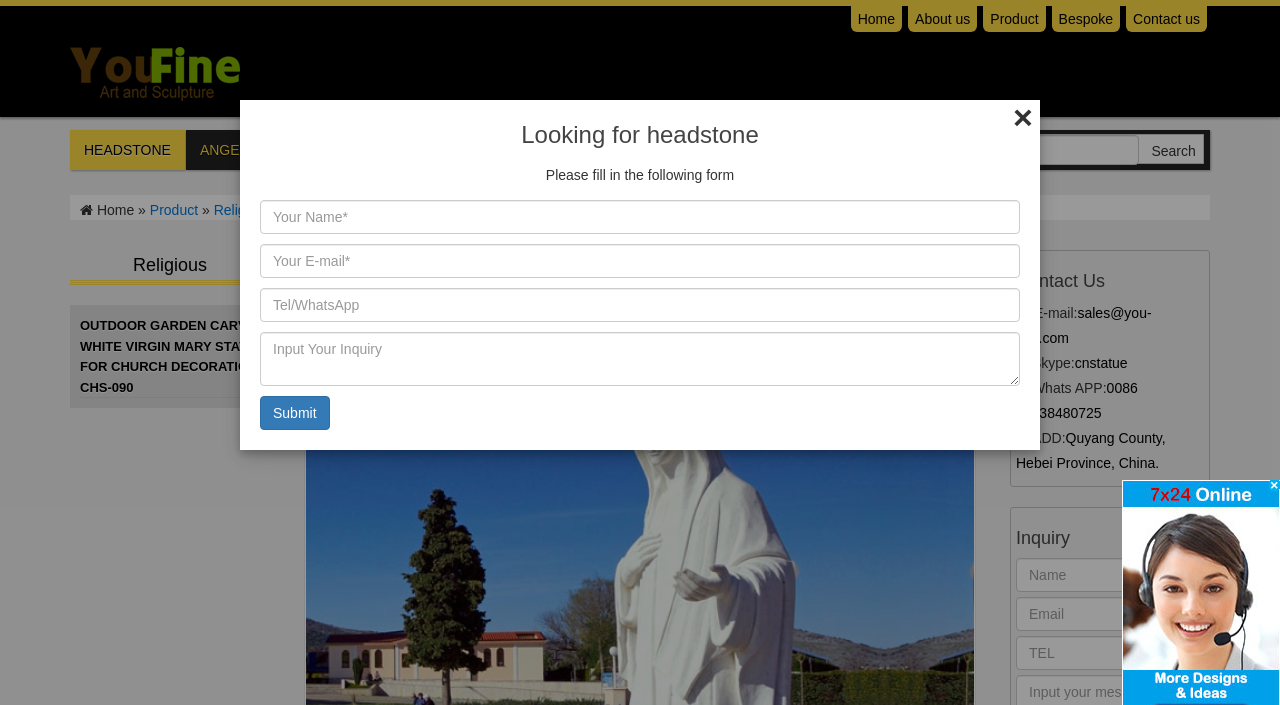What is the name of the statue?
Please craft a detailed and exhaustive response to the question.

I found the answer by looking at the heading 'OUTDOOR GARDEN CARVING WHITE VIRGIN MARY STATUE FOR CHURCH DECORATION CHS-090' which is a description of the product.